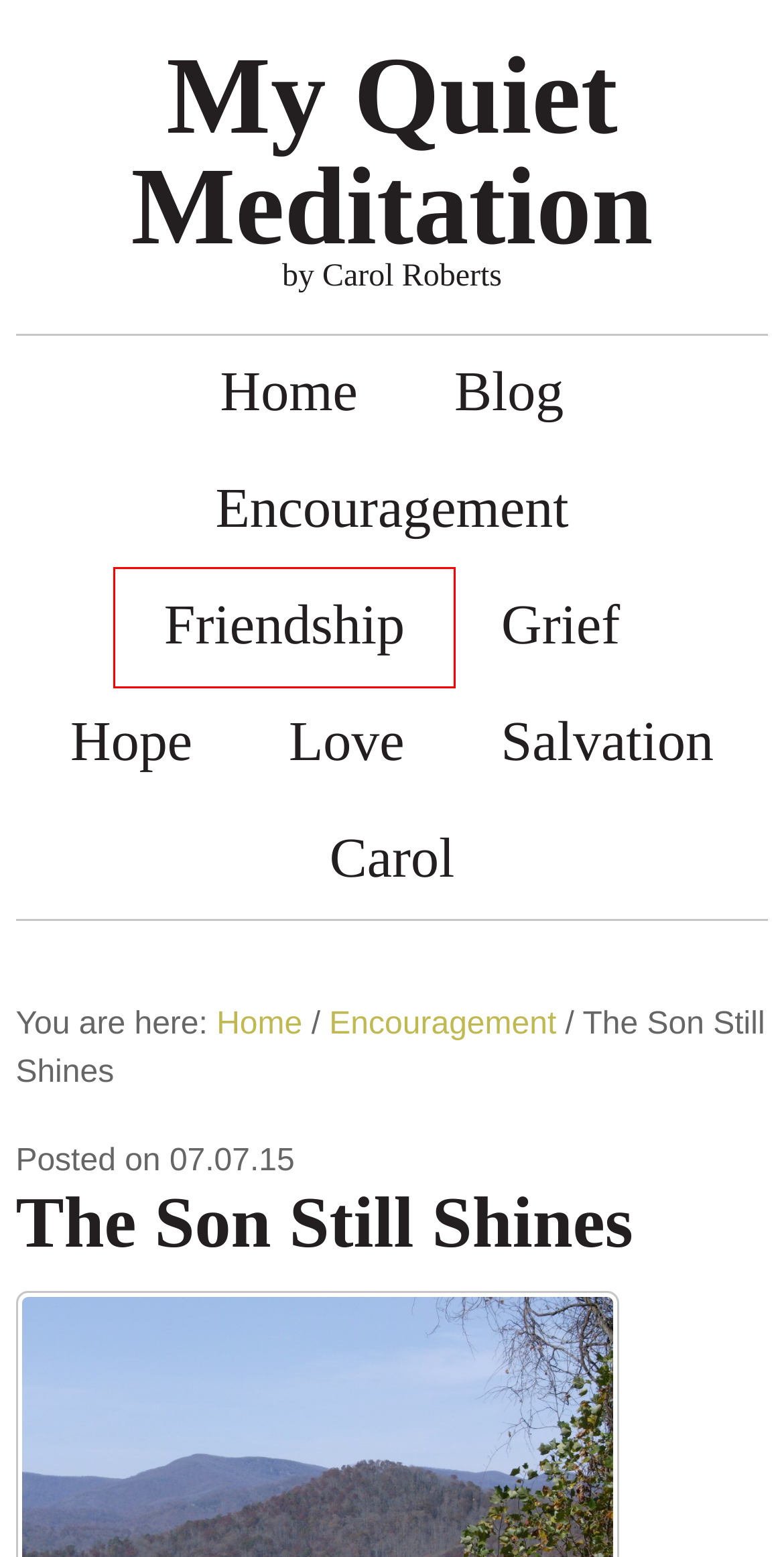Consider the screenshot of a webpage with a red bounding box and select the webpage description that best describes the new page that appears after clicking the element inside the red box. Here are the candidates:
A. Hope Archives - My Quiet Meditation
B. Love Archives - My Quiet Meditation
C. About Carol Roberts - My Quiet Meditation
D. Grief Archives - My Quiet Meditation
E. My Quiet Meditation - by Carol Roberts
F. Friendship Archives - My Quiet Meditation
G. Encouragement Archives - My Quiet Meditation
H. Salvation Archives - My Quiet Meditation

F